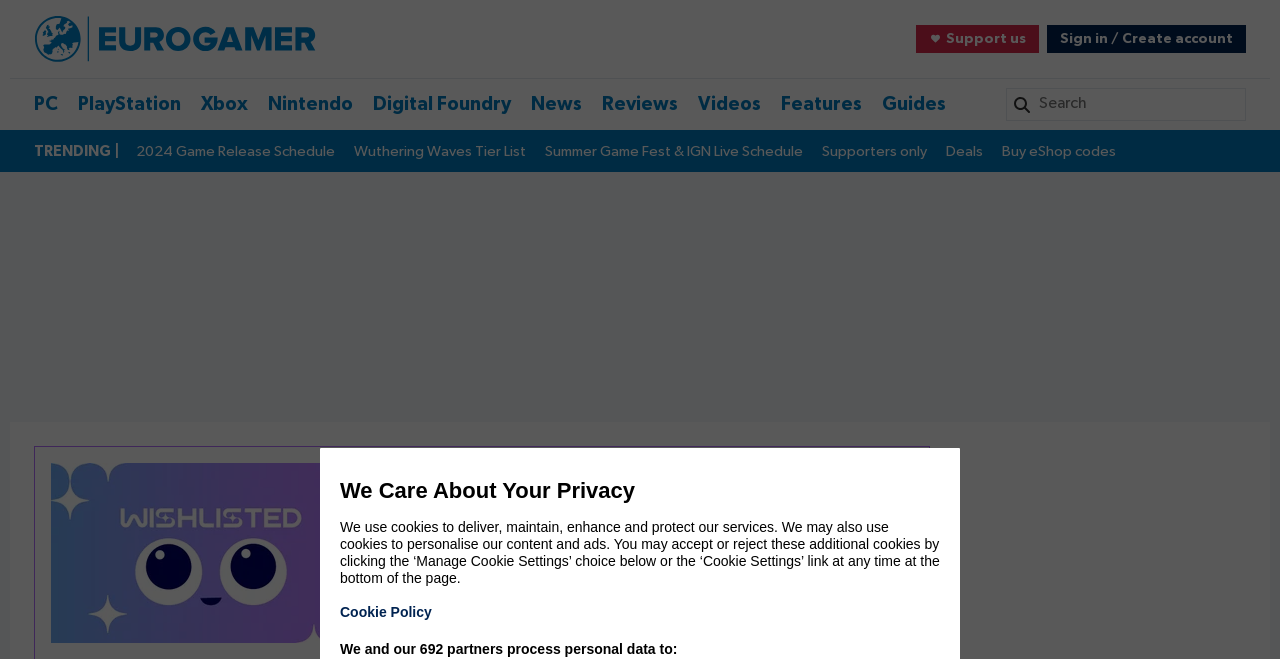Craft a detailed narrative of the webpage's structure and content.

The webpage appears to be a news article from Eurogamer.net, with a focus on the game POSTAL 2. At the top left of the page, there is a link to the Eurogamer.net website, accompanied by a small image. To the right of this, there are links to support the website, sign in or create an account, and a search bar.

Below this, there is a row of links to different sections of the website, including PC, PlayStation, Xbox, Nintendo, Digital Foundry, News, Reviews, Videos, Features, and Guides. These links are arranged horizontally across the page.

Further down, there is a section labeled "TRENDING" with several links to popular articles, including a 2024 game release schedule, a Wuthering Waves tier list, and a Summer Game Fest & IGN Live schedule. These links are arranged vertically, with the most prominent one at the top.

The main content of the page appears to be an article about POSTAL 2, with a title that suggests the game's release date may have been delayed. The article is accompanied by a large image that takes up most of the page.

At the bottom of the page, there is a section promoting a feature called "Wishlisted", which curates the best games from Steam Next Fest. This section includes a link to the Wishlisted hub, as well as a brief description of the feature.